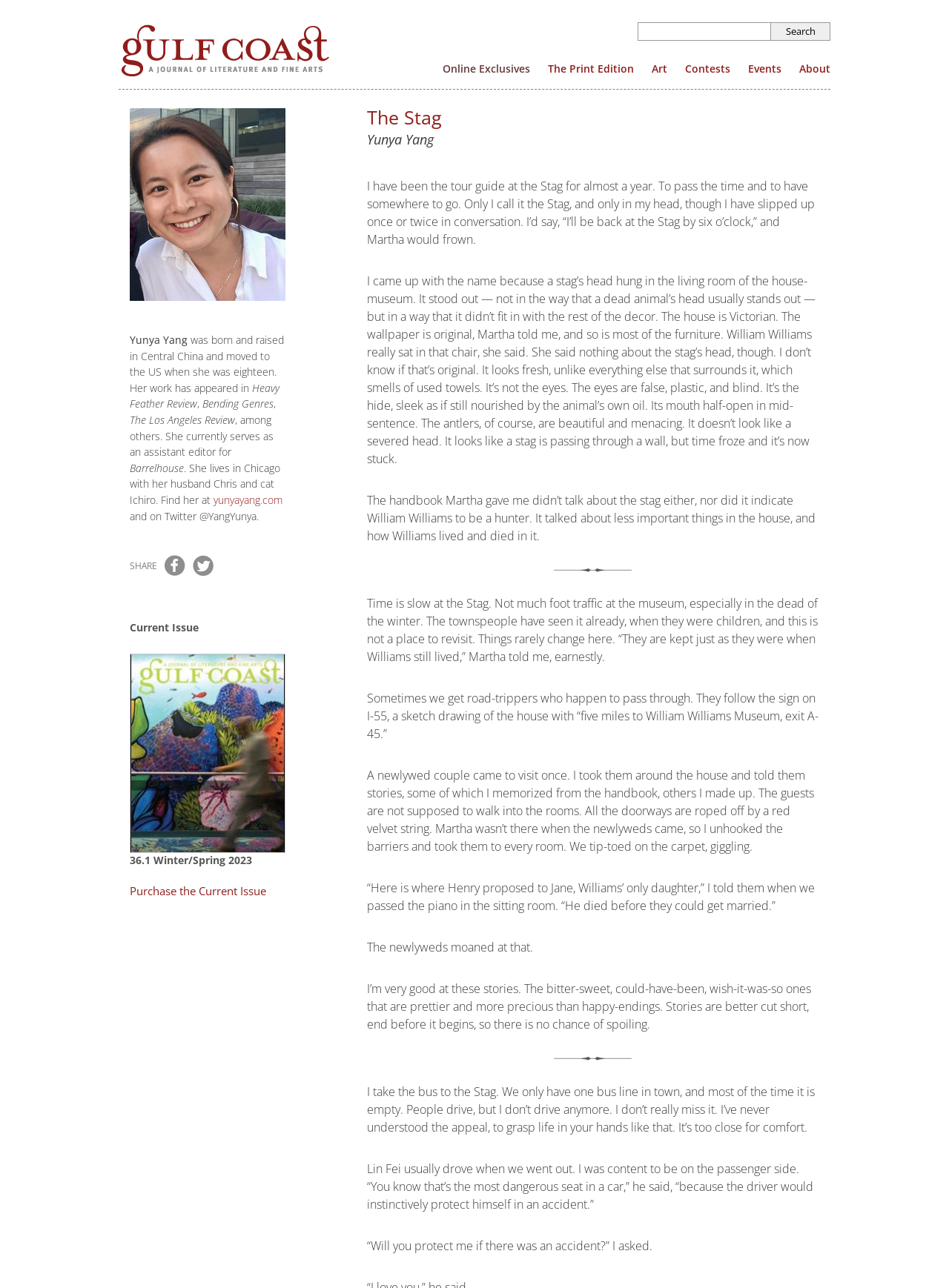Please give a one-word or short phrase response to the following question: 
What is the name of the journal?

Gulf Coast